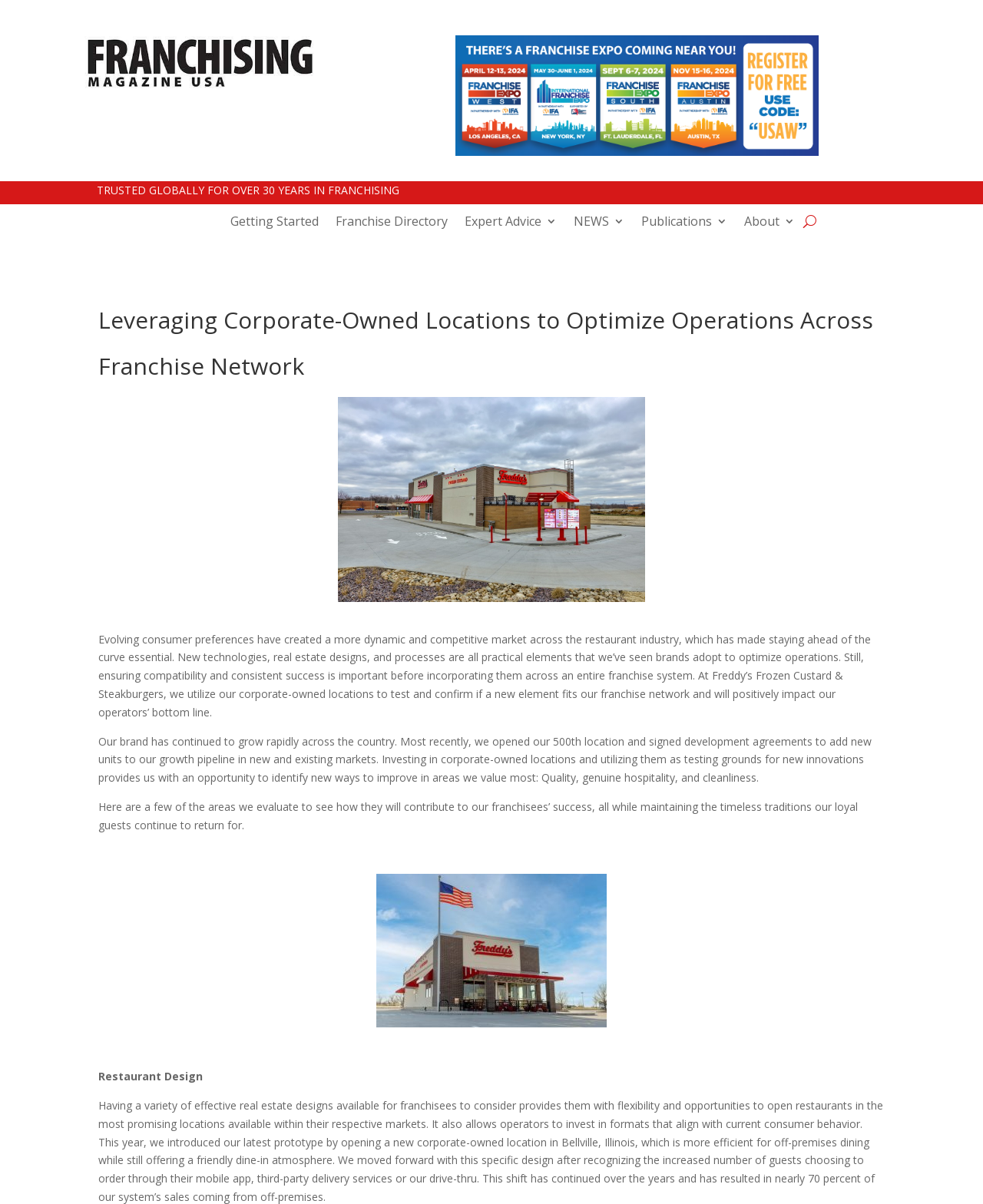Please give a one-word or short phrase response to the following question: 
What is the purpose of corporate-owned locations according to the article?

testing grounds for new innovations